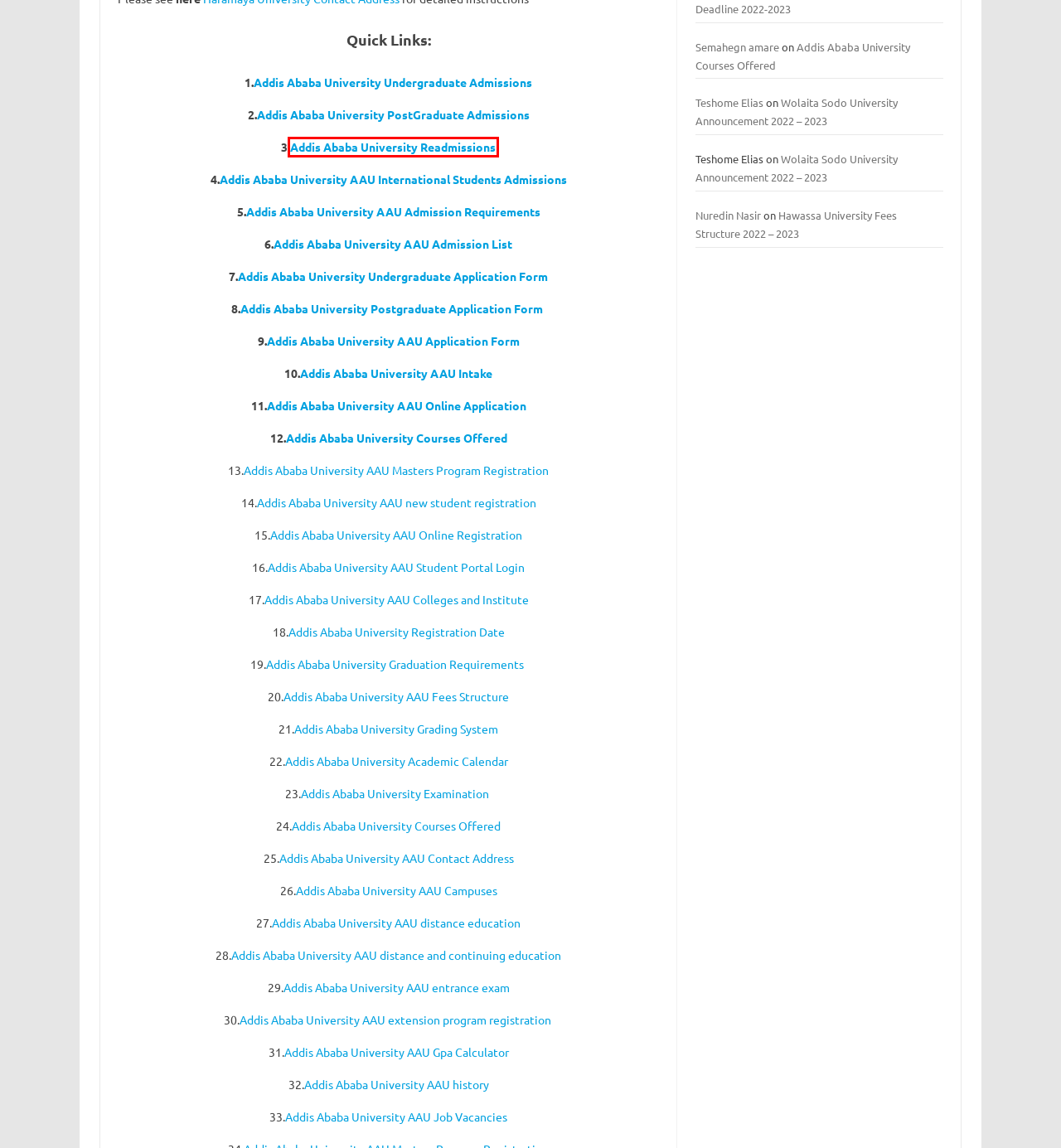You have a screenshot of a webpage with a red bounding box around a UI element. Determine which webpage description best matches the new webpage that results from clicking the element in the bounding box. Here are the candidates:
A. Addis Ababa University Readmission 2022-2023 - Tzadmission
B. Addis Ababa University AAU Campuses - Tzadmission
C. Addis Ababa University New Student Registration 2022-2023 - Tzadmission
D. AAU International Students Admissions 2022-2023 - Tzadmission
E. Addis Ababa University Registration 2022 - 2023 - Tzadmission
F. Addis Ababa University AAU Admission List 2022 - 2023 - Tzadmission
G. Addis Ababa University Examination 2022 - 2023 - Tzadmission
H. Addis Ababa University Grading System - Tzadmission

A